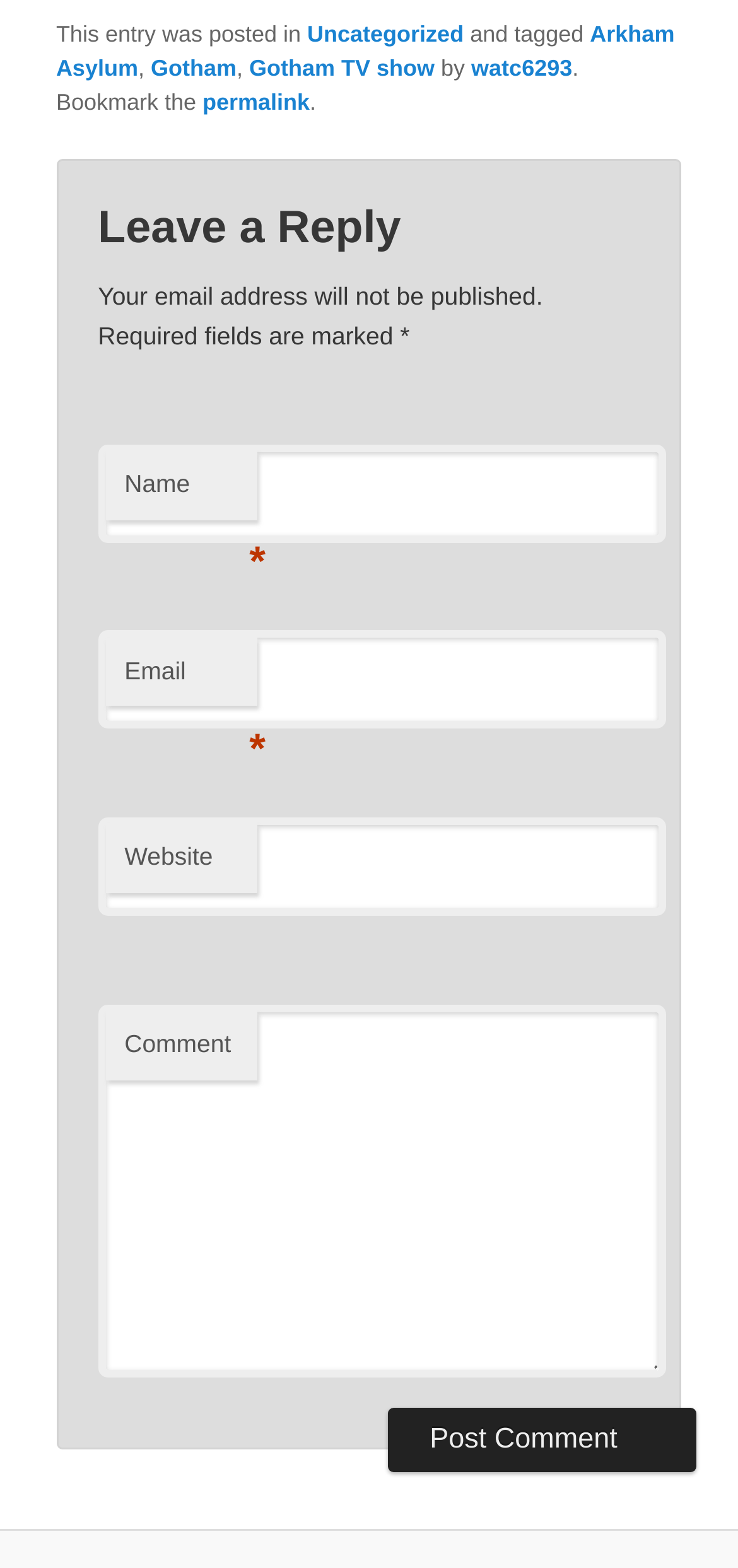Based on the element description parent_node: Website name="url", identify the bounding box of the UI element in the given webpage screenshot. The coordinates should be in the format (top-left x, top-left y, bottom-right x, bottom-right y) and must be between 0 and 1.

[0.133, 0.521, 0.902, 0.584]